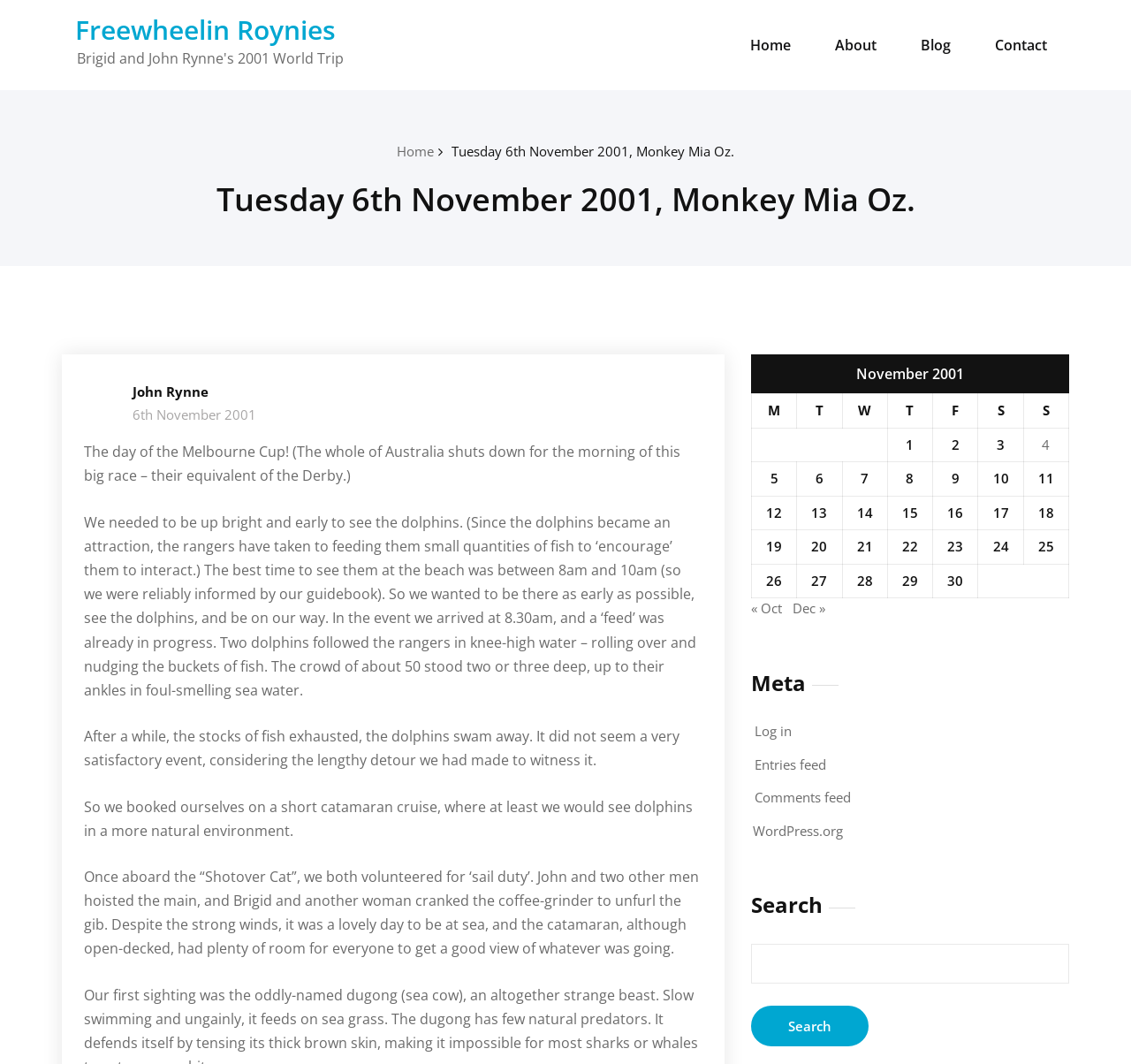Explain the webpage in detail, including its primary components.

This webpage appears to be a blog post from November 6th, 2001, titled "Tuesday 6th November 2001, Monkey Mia Oz. – Freewheelin Roynies". At the top of the page, there is a heading with the title, and a link to the same title. Below the title, there are five links to other pages: "Home", "About", "Blog", and "Contact".

The main content of the page is a blog post describing the author's experience visiting Monkey Mia Oz. on November 6th, 2001. The post is divided into several paragraphs, which describe the author's day, including watching dolphins, taking a catamaran cruise, and seeing dolphins in a more natural environment.

On the right side of the page, there is a table with a calendar for November 2001. The table has seven columns, labeled "M", "T", "W", "T", "F", "S", and "S", representing the days of the week. Each row in the table represents a day in November, with links to blog posts published on each day.

There are 24 rows in the table, each with a link to a blog post published on a specific day in November 2001. The links are arranged in a grid, with the day of the month (1-30) in the first column, and the links to the corresponding blog posts in the subsequent columns.